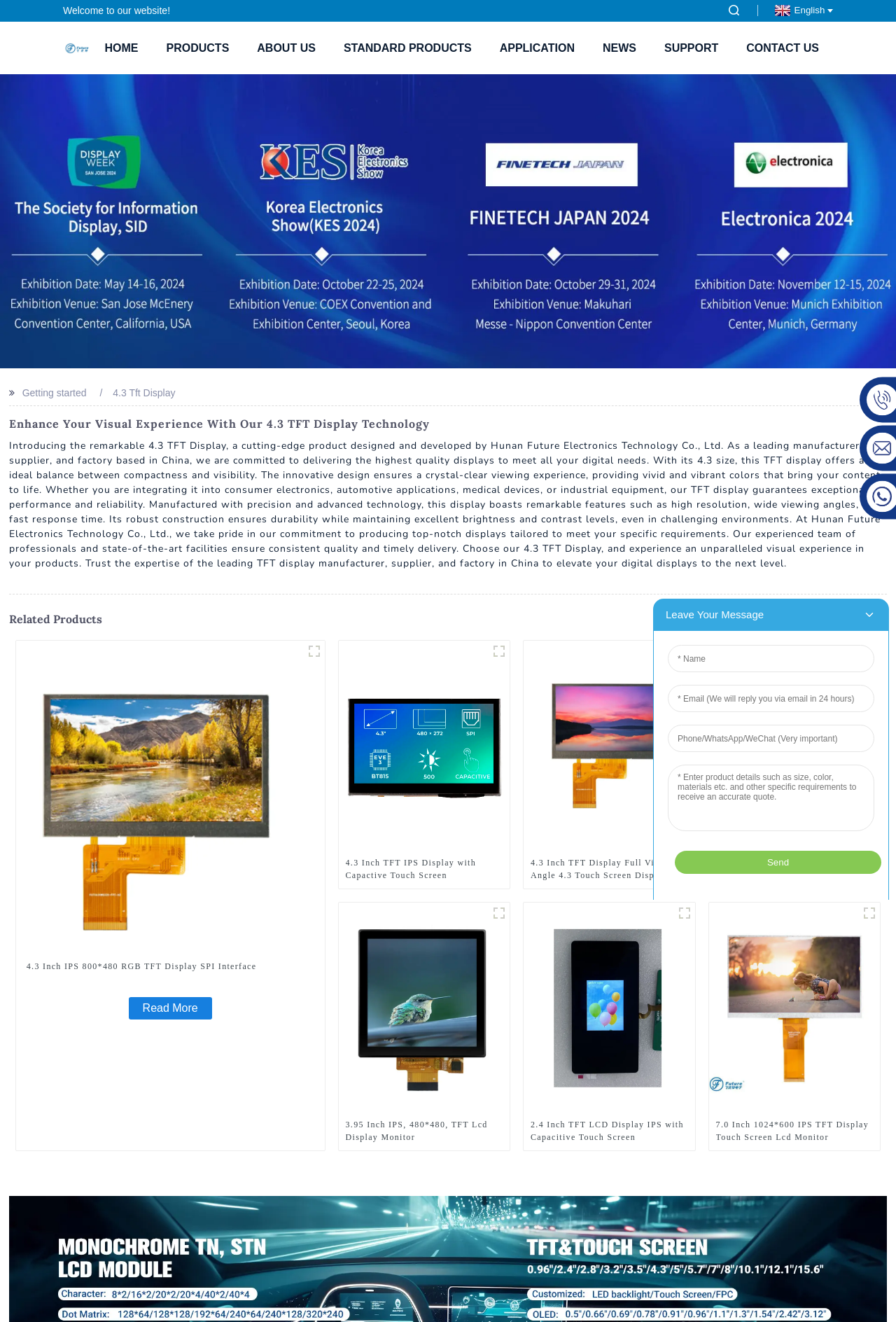Predict the bounding box coordinates of the area that should be clicked to accomplish the following instruction: "View the 7.0 Inch 1024*600 IPS TFT Display Touch Screen Lcd Monitor product". The bounding box coordinates should consist of four float numbers between 0 and 1, i.e., [left, top, right, bottom].

[0.799, 0.846, 0.974, 0.865]